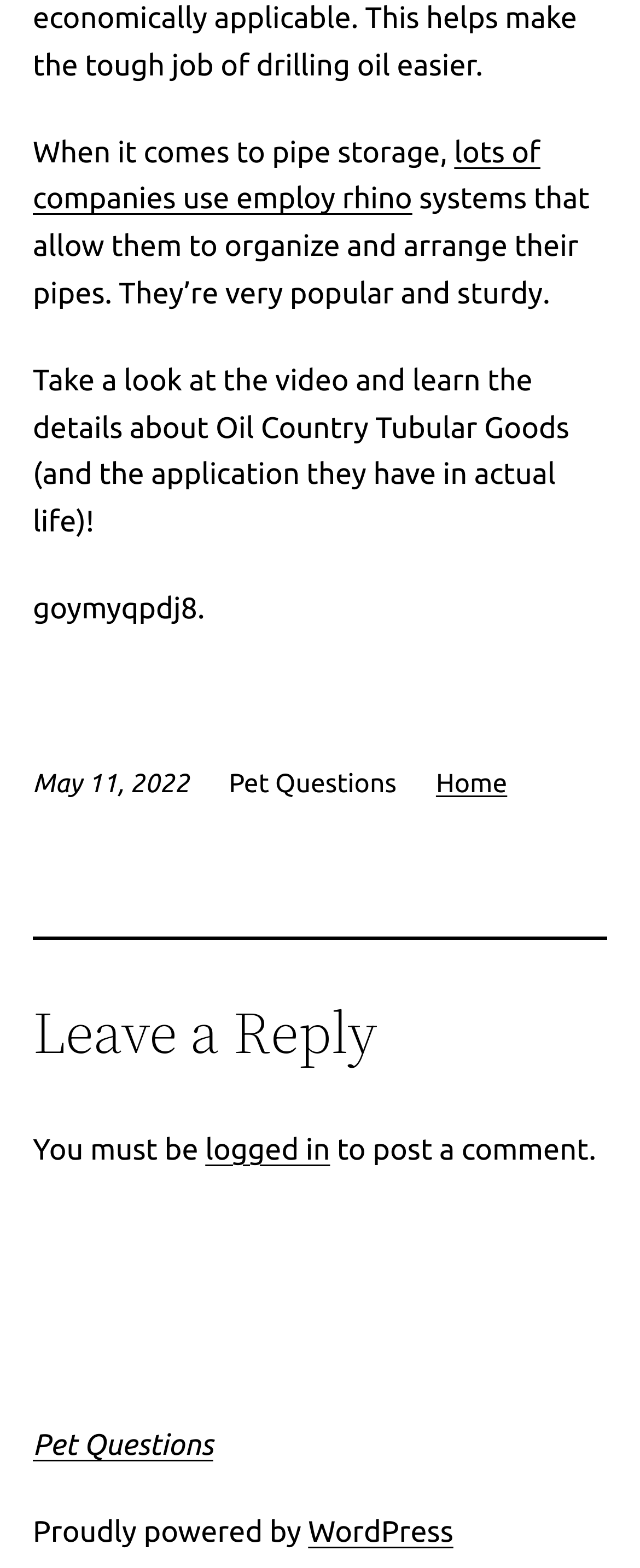What is the name of the platform powering the website?
Look at the image and respond to the question as thoroughly as possible.

The platform powering the website is mentioned in the static text 'Proudly powered by WordPress'.